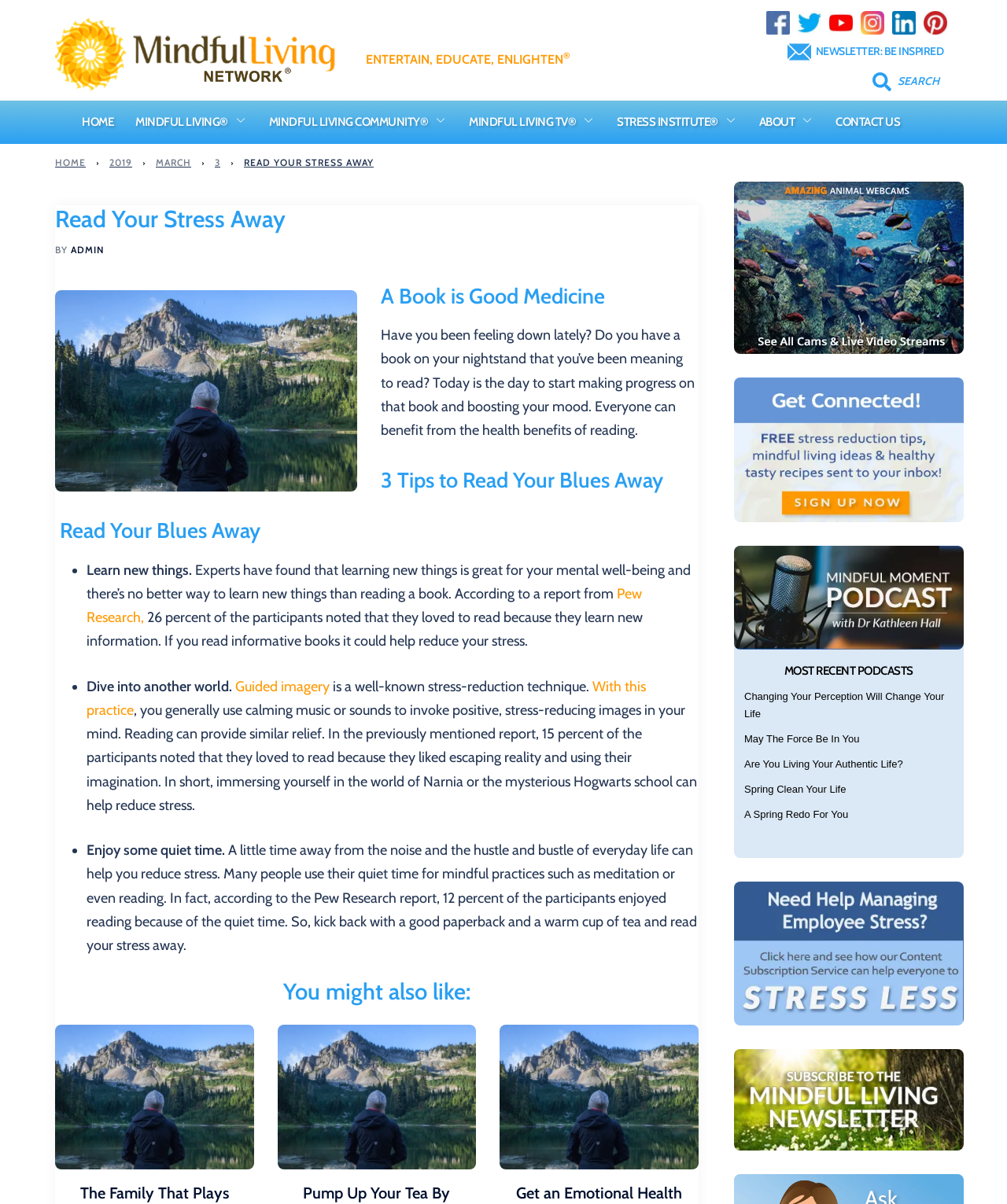Find the bounding box coordinates for the area that must be clicked to perform this action: "Search for something".

[0.782, 0.056, 0.85, 0.069]